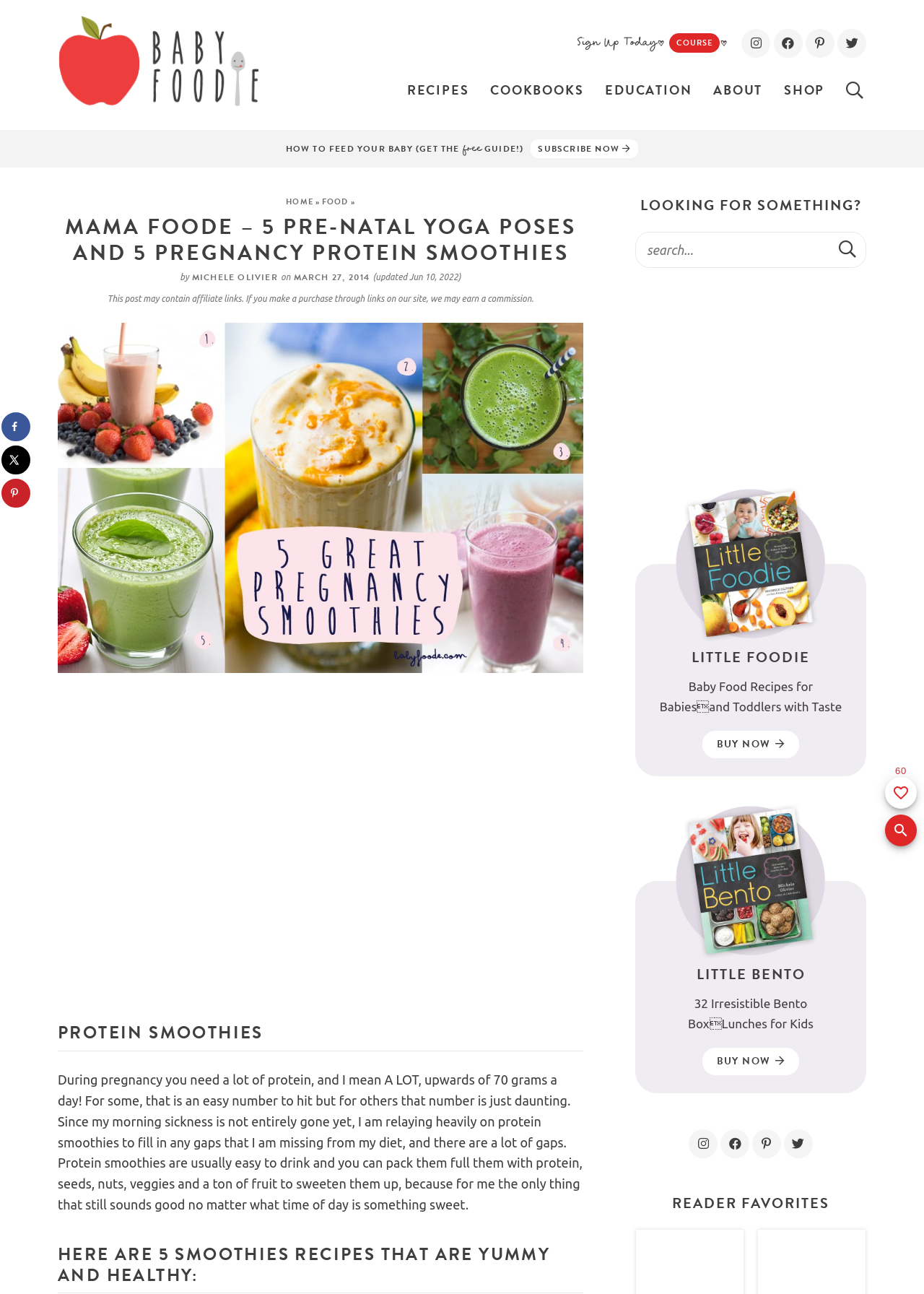Describe the entire webpage, focusing on both content and design.

This webpage is about protein smoothies, specifically for pregnant women. At the top, there is a logo of "Baby Foode" and a navigation menu with links to "RECIPES", "COOKBOOKS", "EDUCATION", "ABOUT", "SHOP", and "Search". Below the navigation menu, there is a section promoting a free guide on "HOW TO FEED YOUR BABY" with a call-to-action button to subscribe.

The main content of the page is divided into sections. The first section is an introduction to protein smoothies, explaining the importance of protein during pregnancy and how smoothies can be a convenient way to get enough protein. The second section provides five smoothie recipes, but the details of the recipes are not visible in this screenshot.

On the right side of the page, there is a sidebar with a search bar, a section promoting two cookbooks, "LITTLE FOODIE" and "LITTLE BENTO", and a section with links to social media platforms. Below the sidebar, there is a section titled "READER FAVORITES".

At the bottom of the page, there are buttons to add or remove the page from favorites, and a button to sign in to ensure favorites are not lost. There is also a button to open a search panel and a button to close the search panel. The page is powered by Slickstream, as indicated at the very bottom.